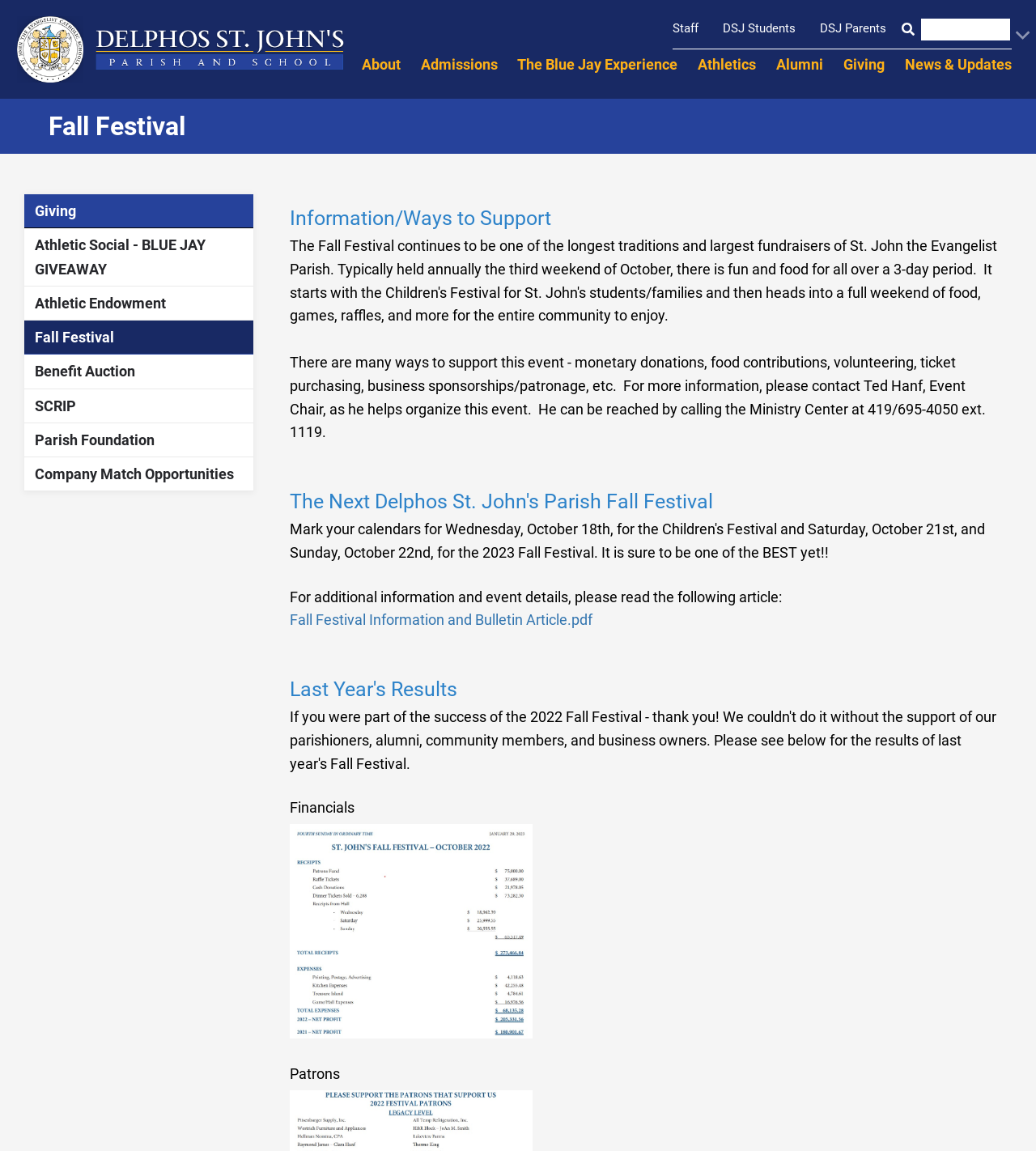Using the webpage screenshot, find the UI element described by News & Updates. Provide the bounding box coordinates in the format (top-left x, top-left y, bottom-right x, bottom-right y), ensuring all values are floating point numbers between 0 and 1.

[0.873, 0.043, 0.976, 0.07]